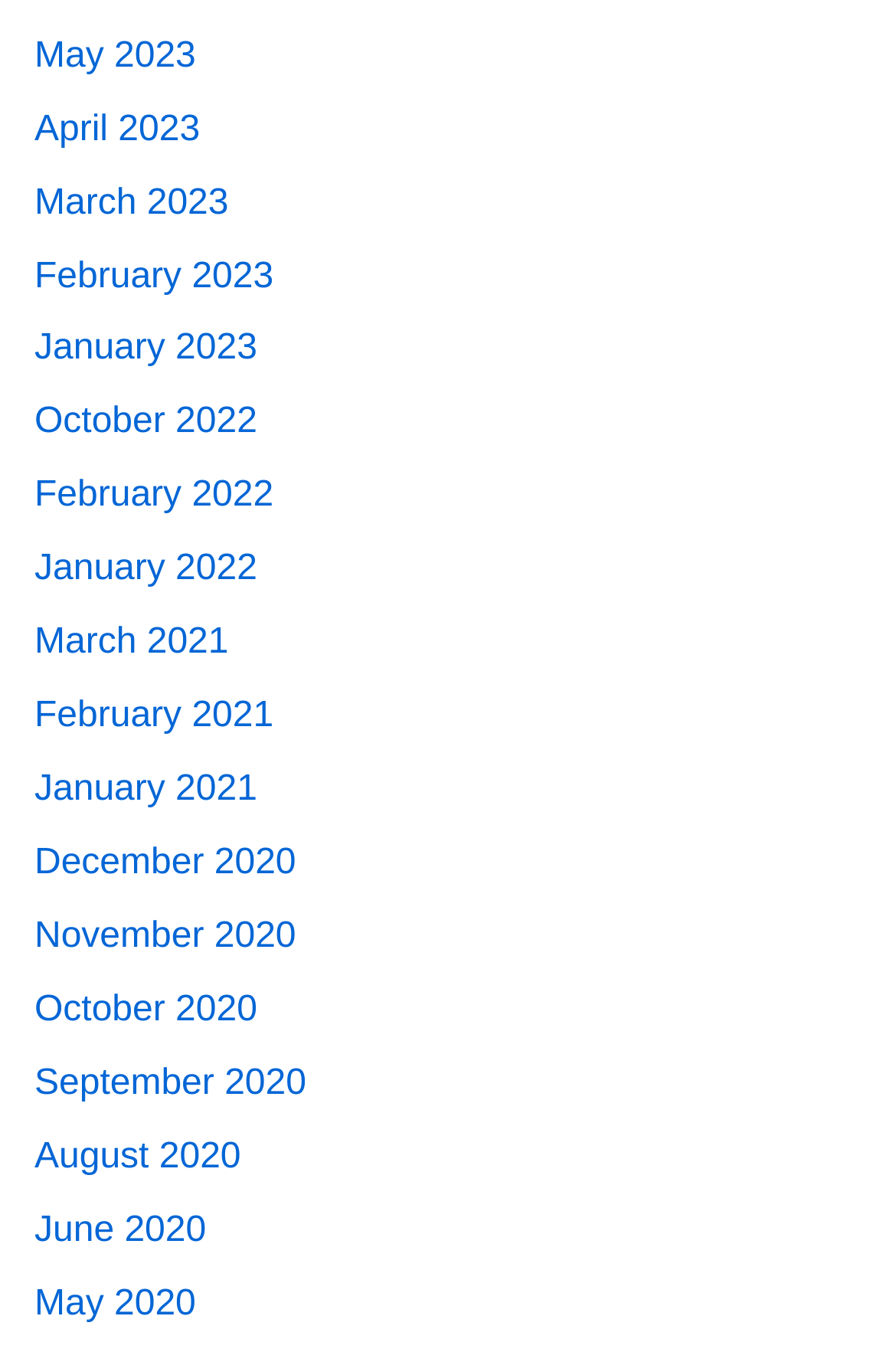Please locate the clickable area by providing the bounding box coordinates to follow this instruction: "view June 2020".

[0.038, 0.895, 0.23, 0.924]